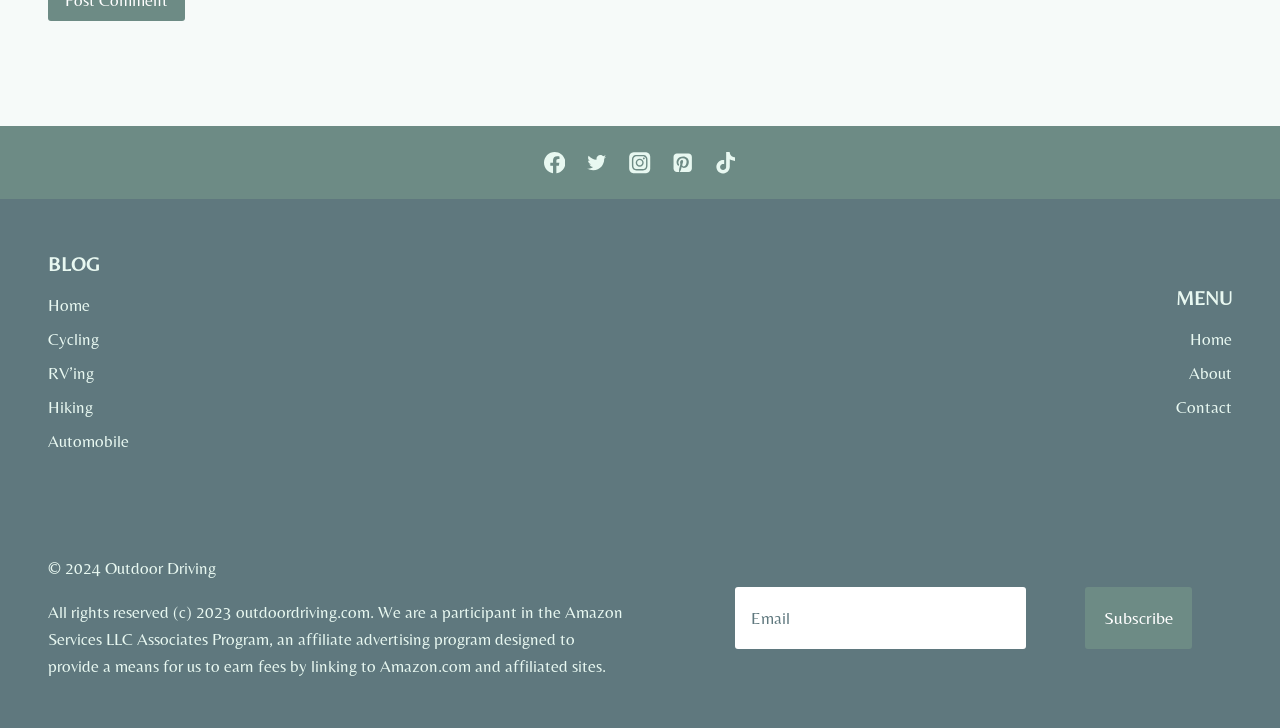What is the name of the affiliate program mentioned?
Please respond to the question with as much detail as possible.

I found a paragraph of text at the bottom of the webpage that mentions the affiliate program, which is the Amazon Services LLC Associates Program, designed to provide a means for the website to earn fees by linking to Amazon.com and affiliated sites.